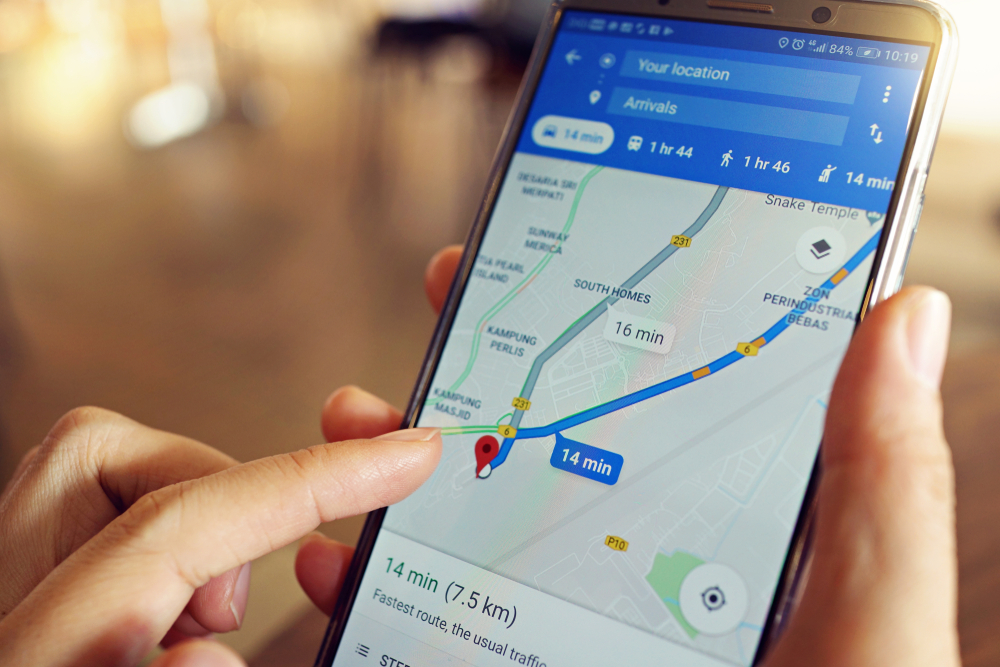Give a thorough explanation of the image.

In this image, a person is interacting with a smartphone displaying Google Maps. The interface prominently features a driving route highlighted in blue, showing estimated travel times. A red location pin marks the user's current position, while the app indicates a travel time of 14 minutes over a distance of 7.5 kilometers. Nearby routes and locations are visible, including a second estimated travel time of 16 minutes for an alternative route. The setting appears to be indoors, with soft lighting and blurred backgrounds hinting at a casual environment. This visual encapsulates the ease and efficiency of navigating modern transportation with Google Maps.